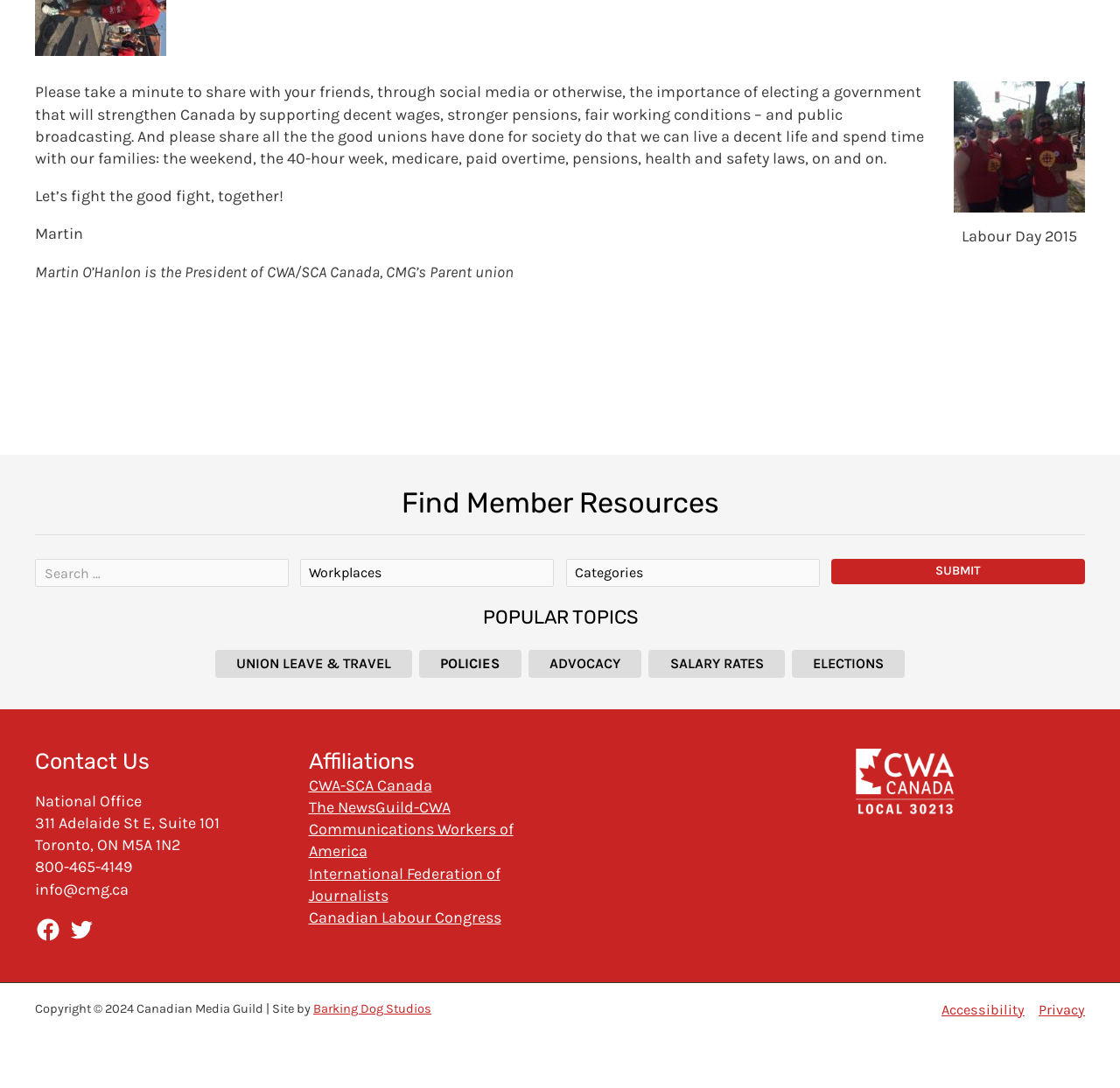Give a short answer to this question using one word or a phrase:
What is the address of the National Office?

311 Adelaide St E, Suite 101, Toronto, ON M5A 1N2